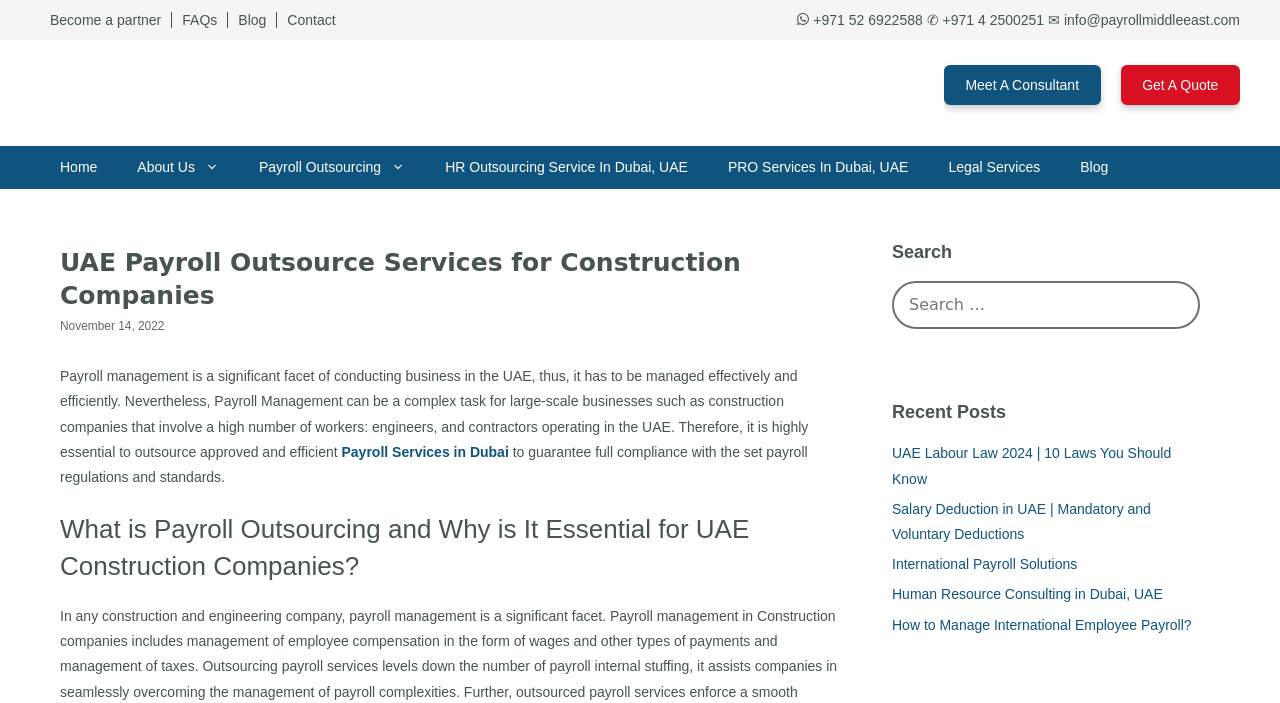Determine the bounding box coordinates of the region I should click to achieve the following instruction: "Call +971 52 6922588". Ensure the bounding box coordinates are four float numbers between 0 and 1, i.e., [left, top, right, bottom].

[0.623, 0.017, 0.721, 0.04]